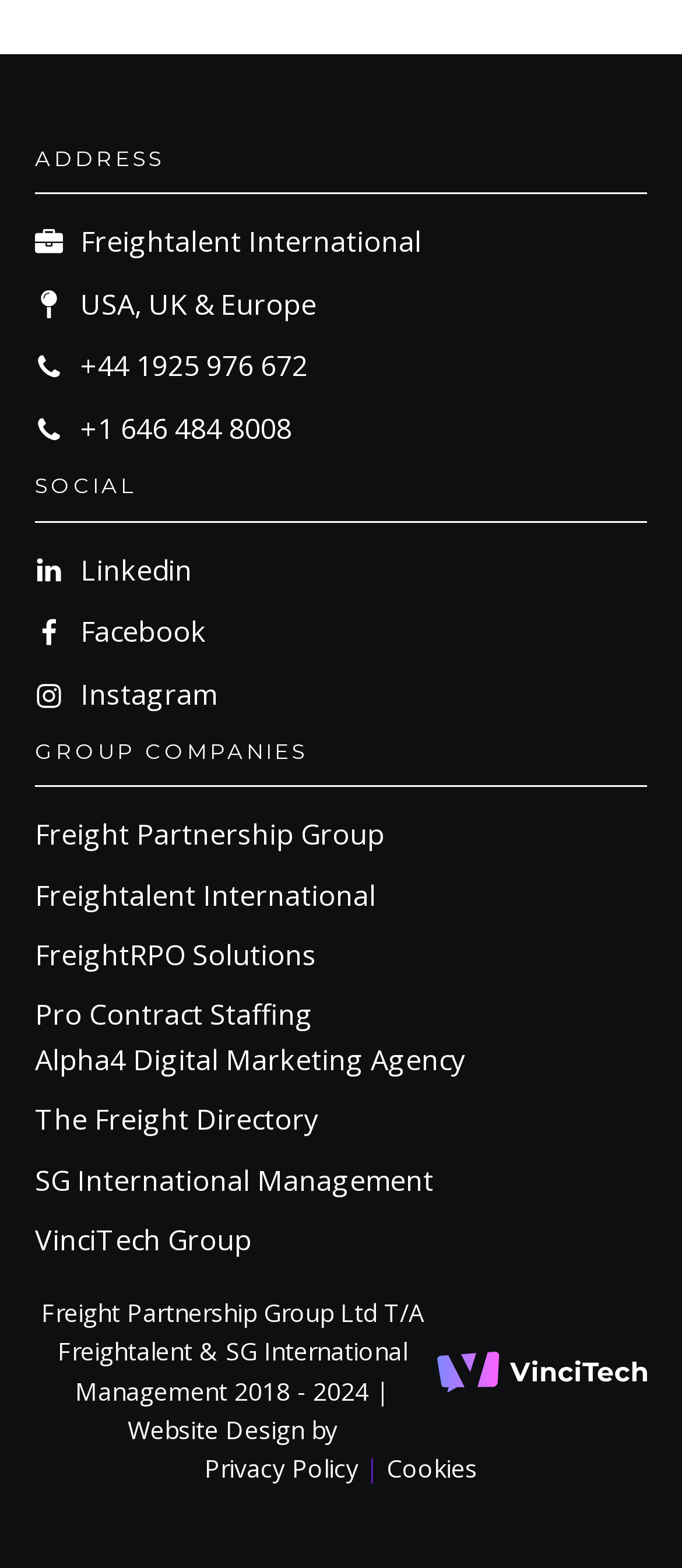Could you specify the bounding box coordinates for the clickable section to complete the following instruction: "Learn about Freight Partnership Group"?

[0.051, 0.519, 0.564, 0.548]